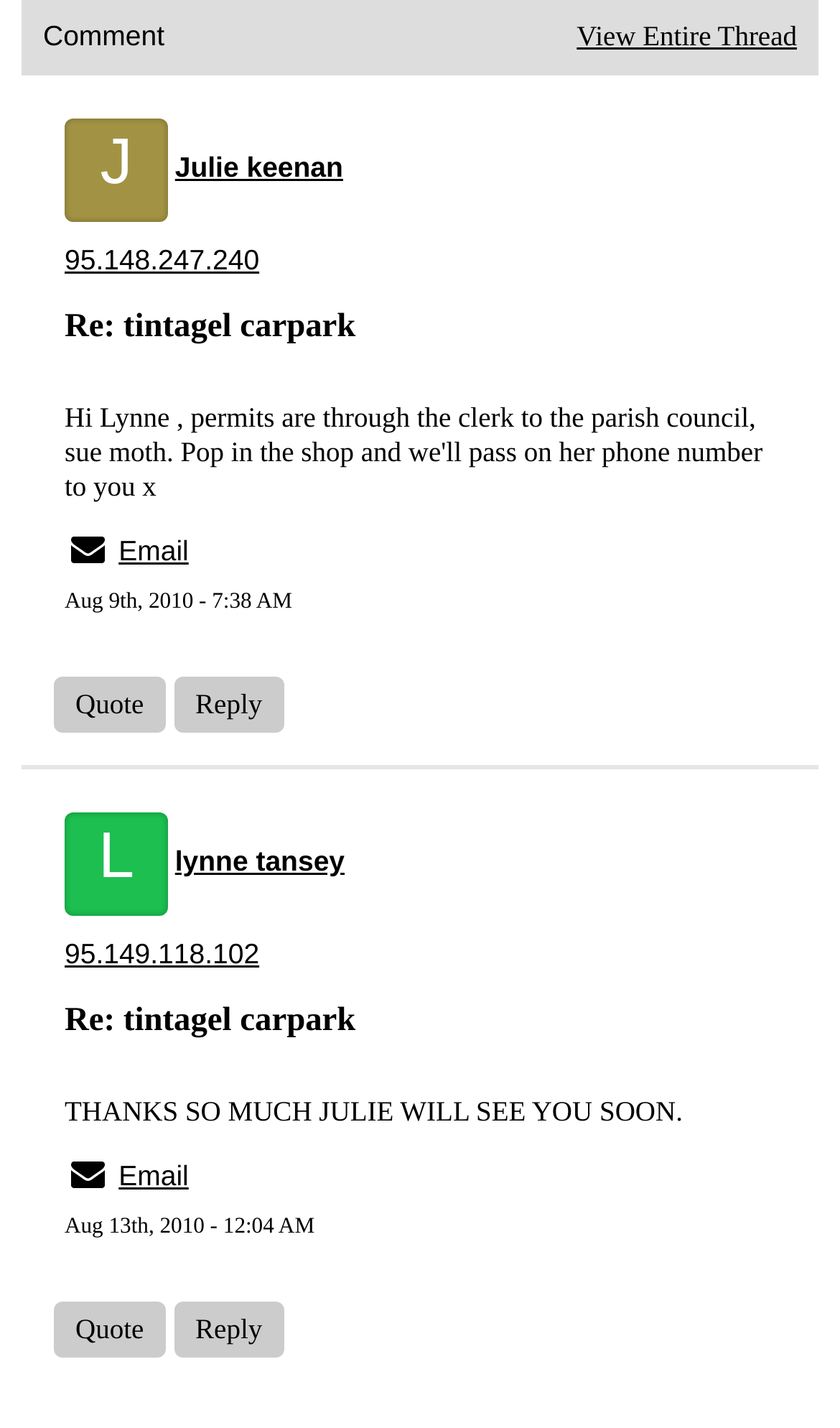Respond to the following question with a brief word or phrase:
How many users are involved in the conversation?

2